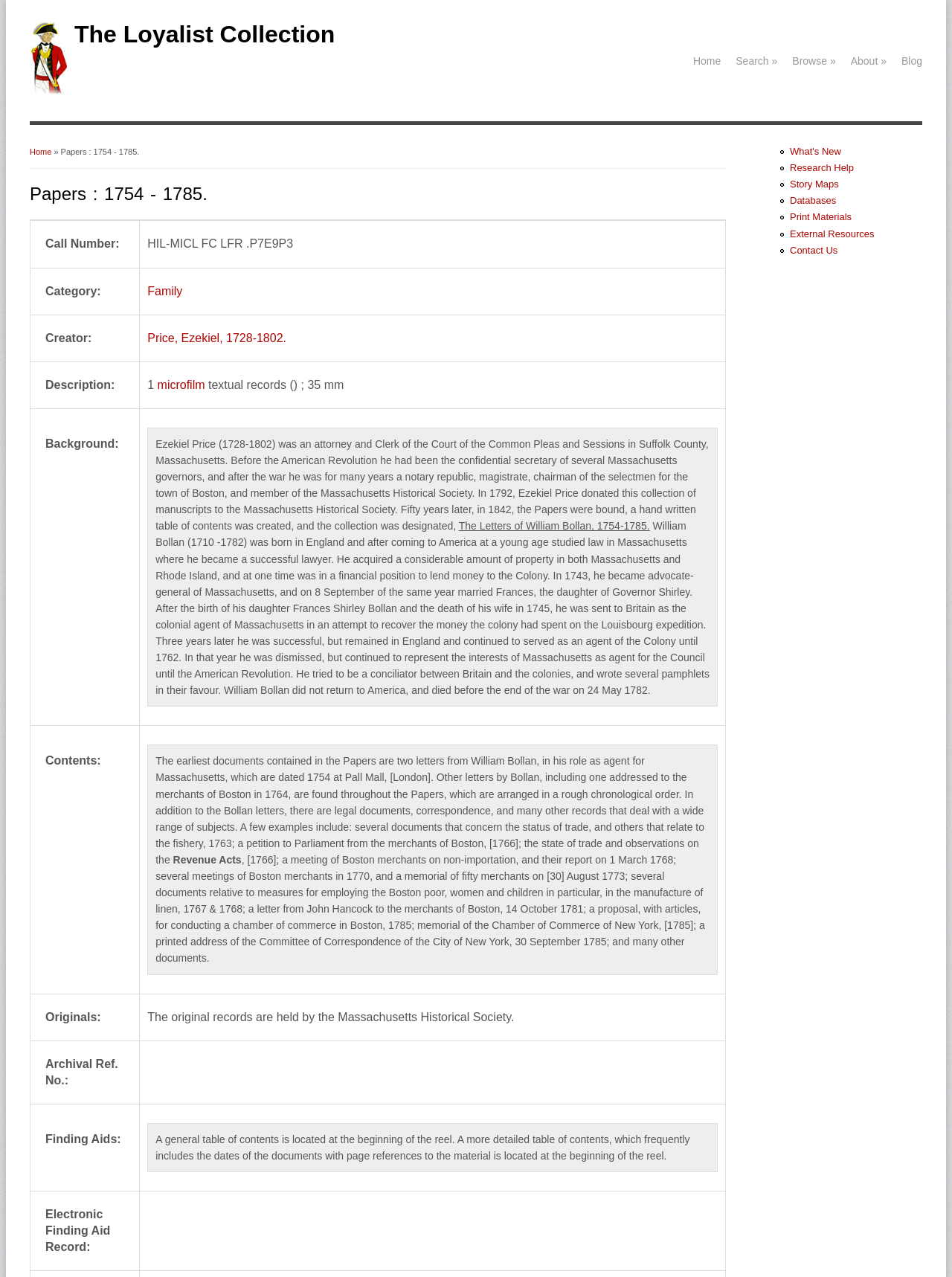Pinpoint the bounding box coordinates of the clickable element needed to complete the instruction: "Get directions to BLUE BELL location". The coordinates should be provided as four float numbers between 0 and 1: [left, top, right, bottom].

None